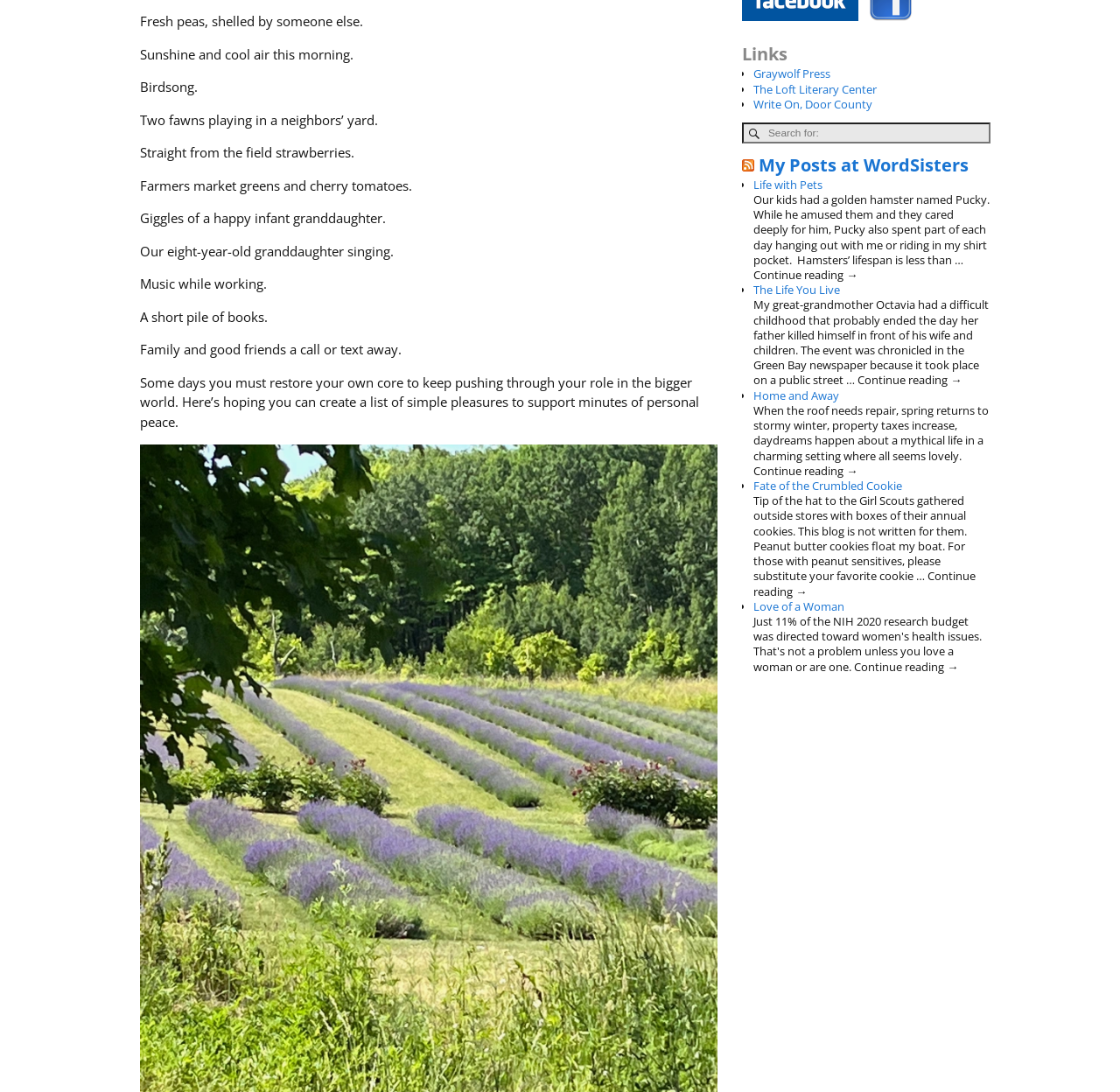Given the element description My Posts at WordSisters, identify the bounding box coordinates for the UI element on the webpage screenshot. The format should be (top-left x, top-left y, bottom-right x, bottom-right y), with values between 0 and 1.

[0.677, 0.14, 0.865, 0.162]